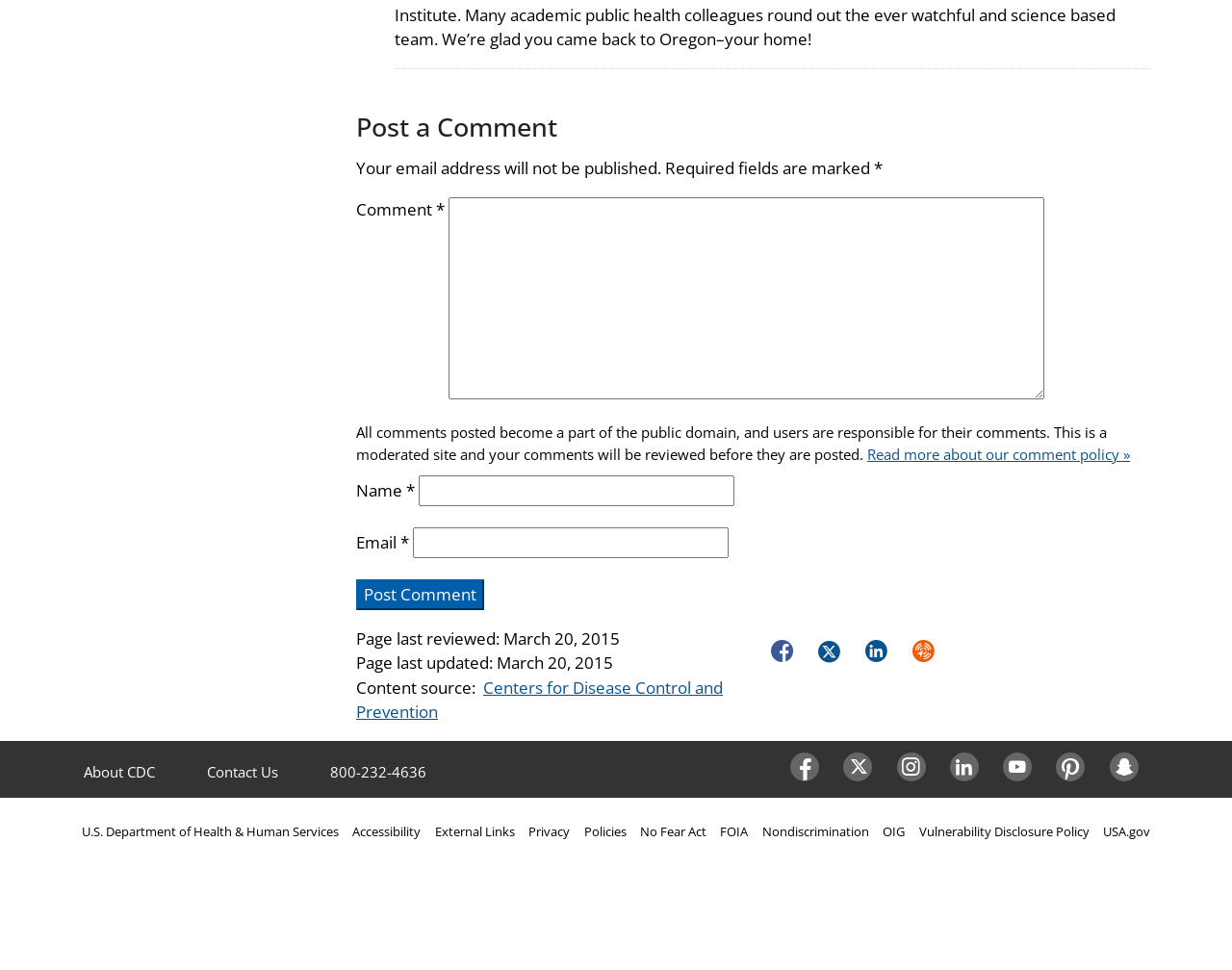Find the bounding box coordinates of the element to click in order to complete this instruction: "Post a comment". The bounding box coordinates must be four float numbers between 0 and 1, denoted as [left, top, right, bottom].

[0.289, 0.597, 0.393, 0.629]